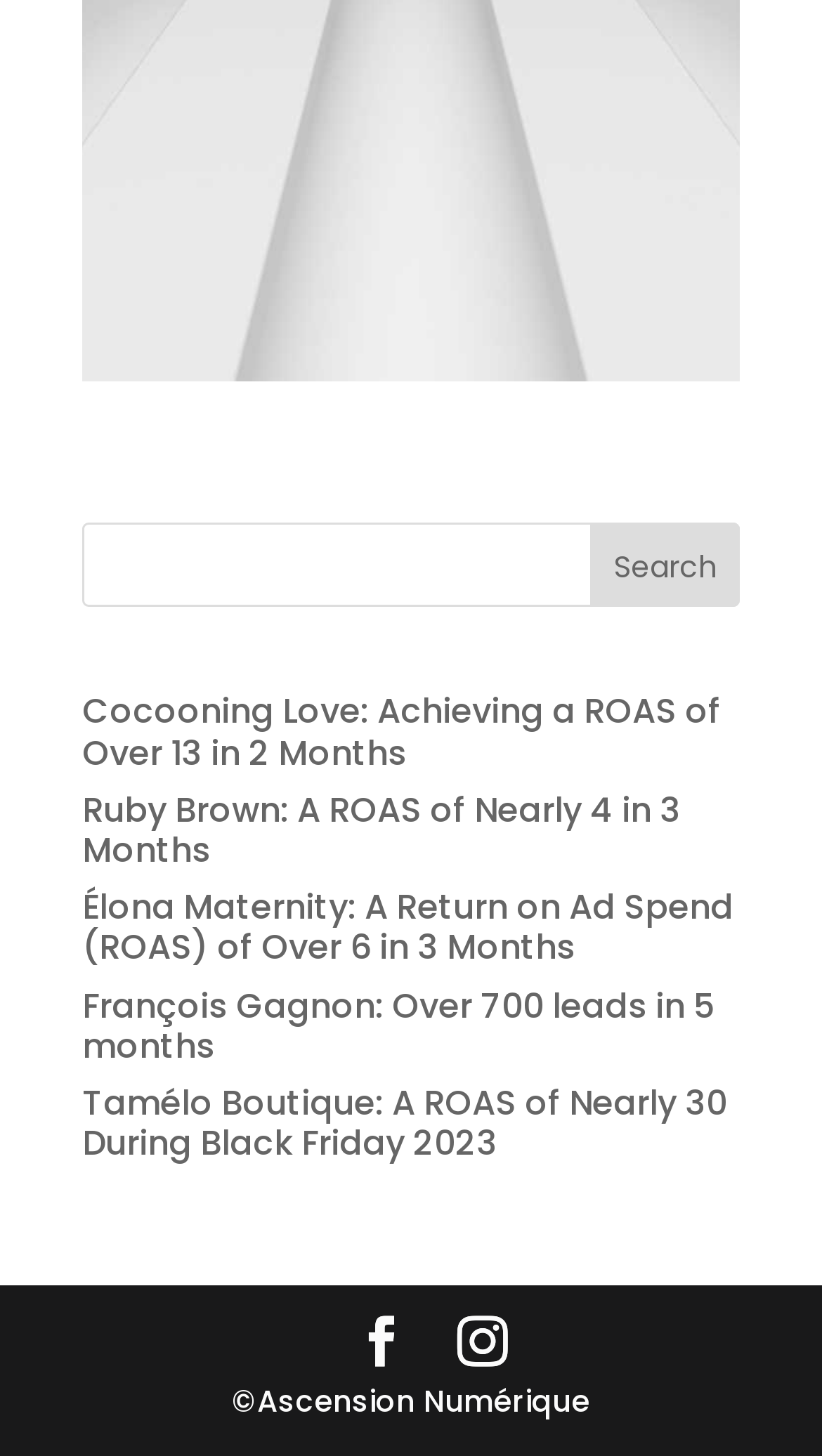Please locate the bounding box coordinates for the element that should be clicked to achieve the following instruction: "search for something". Ensure the coordinates are given as four float numbers between 0 and 1, i.e., [left, top, right, bottom].

[0.1, 0.359, 0.9, 0.417]